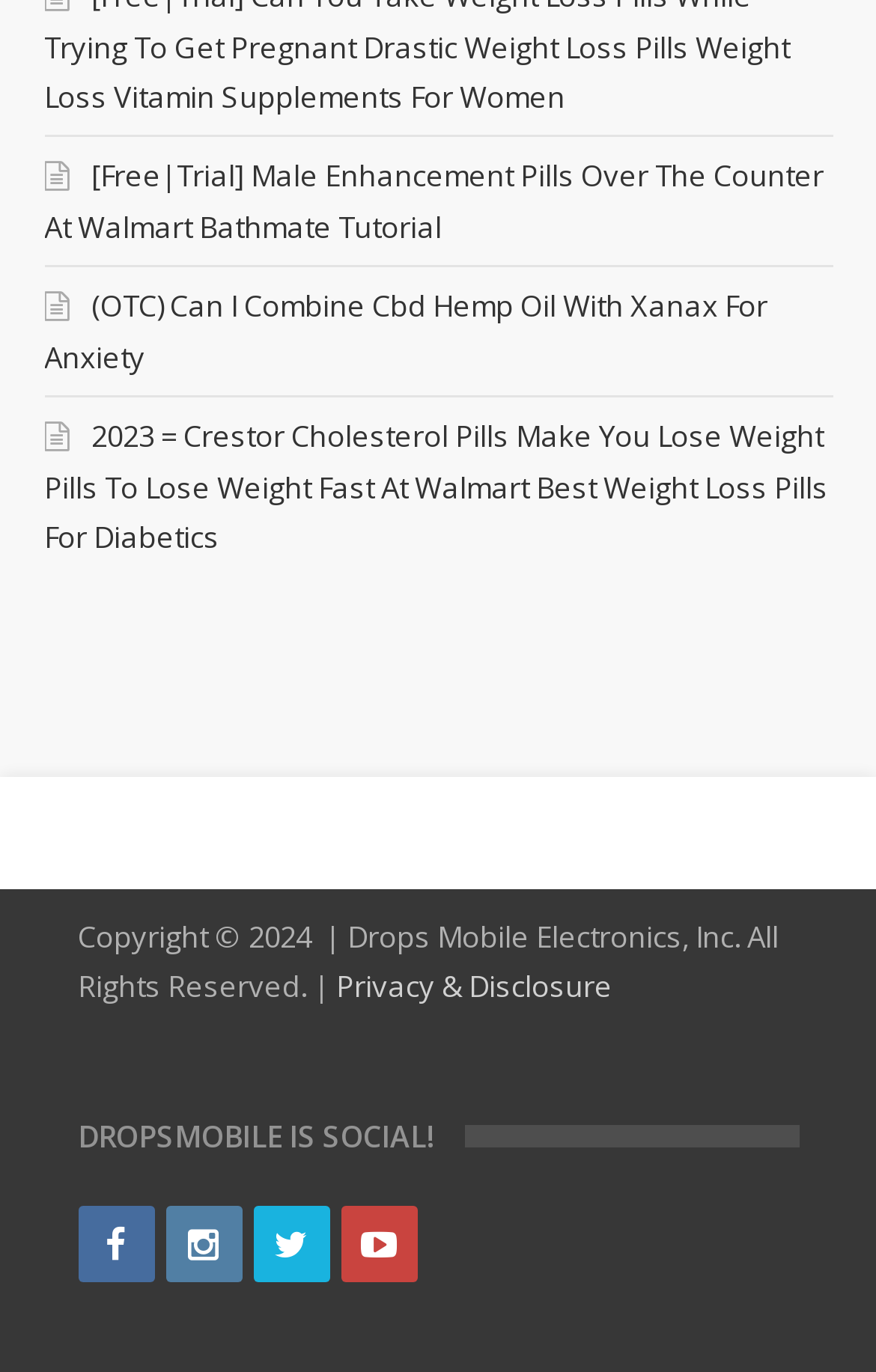What is the purpose of the 'Privacy & Disclosure' link?
Provide a detailed and extensive answer to the question.

The 'Privacy & Disclosure' link is likely intended to provide users with information about the website's privacy policy and disclosure statements, allowing them to understand how their data is handled and what they can expect from the website.